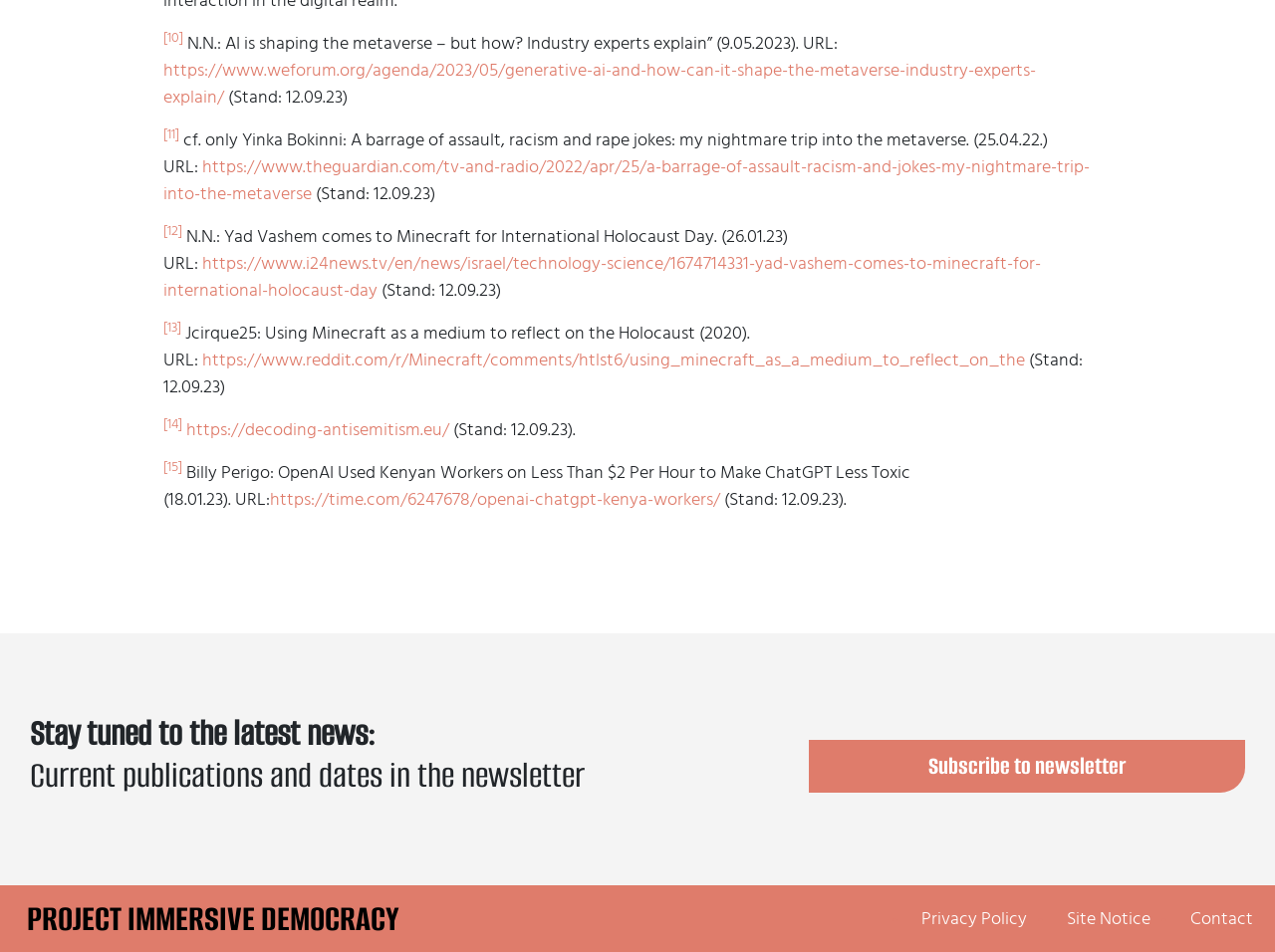Determine the bounding box coordinates of the region to click in order to accomplish the following instruction: "Read the article about OpenAI using Kenyan workers". Provide the coordinates as four float numbers between 0 and 1, specifically [left, top, right, bottom].

[0.212, 0.511, 0.565, 0.538]